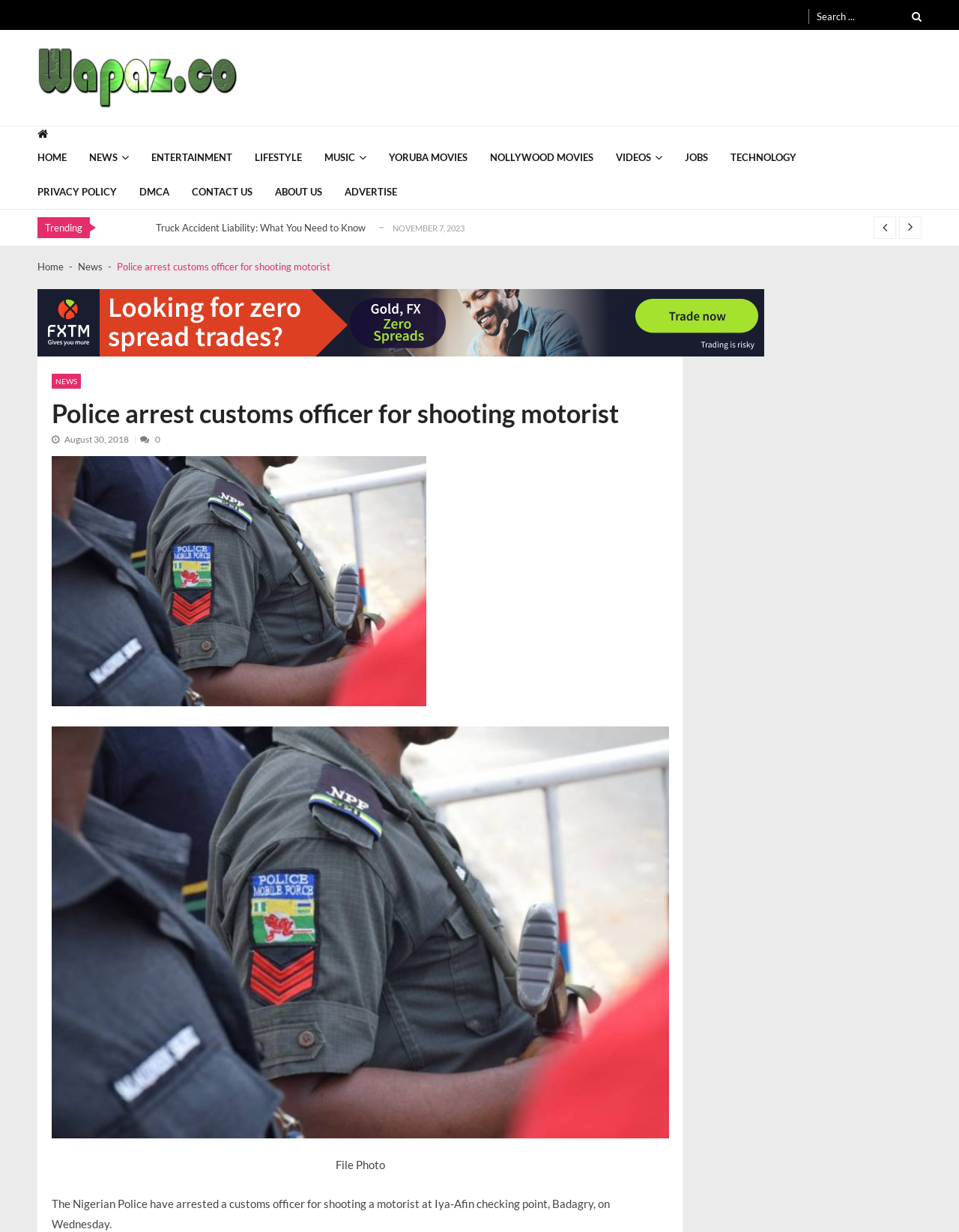Write an elaborate caption that captures the essence of the webpage.

This webpage is about a news article titled "Police arrest customs officer for shooting motorist" on a website called Wapaz.co. At the top of the page, there is a search bar with a search button to the right. Below the search bar, there is a navigation menu with links to various sections of the website, including Home, News, Entertainment, Lifestyle, Music, and more.

On the left side of the page, there is a vertical menu with links to different categories, including News, Entertainment, Lifestyle, and more. Below this menu, there is a section titled "Trending" with links to several news articles.

The main content of the page is the news article, which is divided into sections. The article's title is "Police arrest customs officer for shooting motorist" and is accompanied by a file photo. The article's content is a brief summary of the news, stating that the Nigerian Police have arrested a customs officer for shooting a motorist at Iya-Afin checking point, Badagry, on Wednesday.

To the right of the article, there is a section with links to related news articles, including "Truck Accident Liability: What You Need to Know", "The Digital Renaissance in Global Finance", and more. Each link is accompanied by a date, indicating when the article was published.

At the bottom of the page, there are links to the website's privacy policy, DMCA, contact us, and about us pages. There are also social media links and a section with a list of news articles.